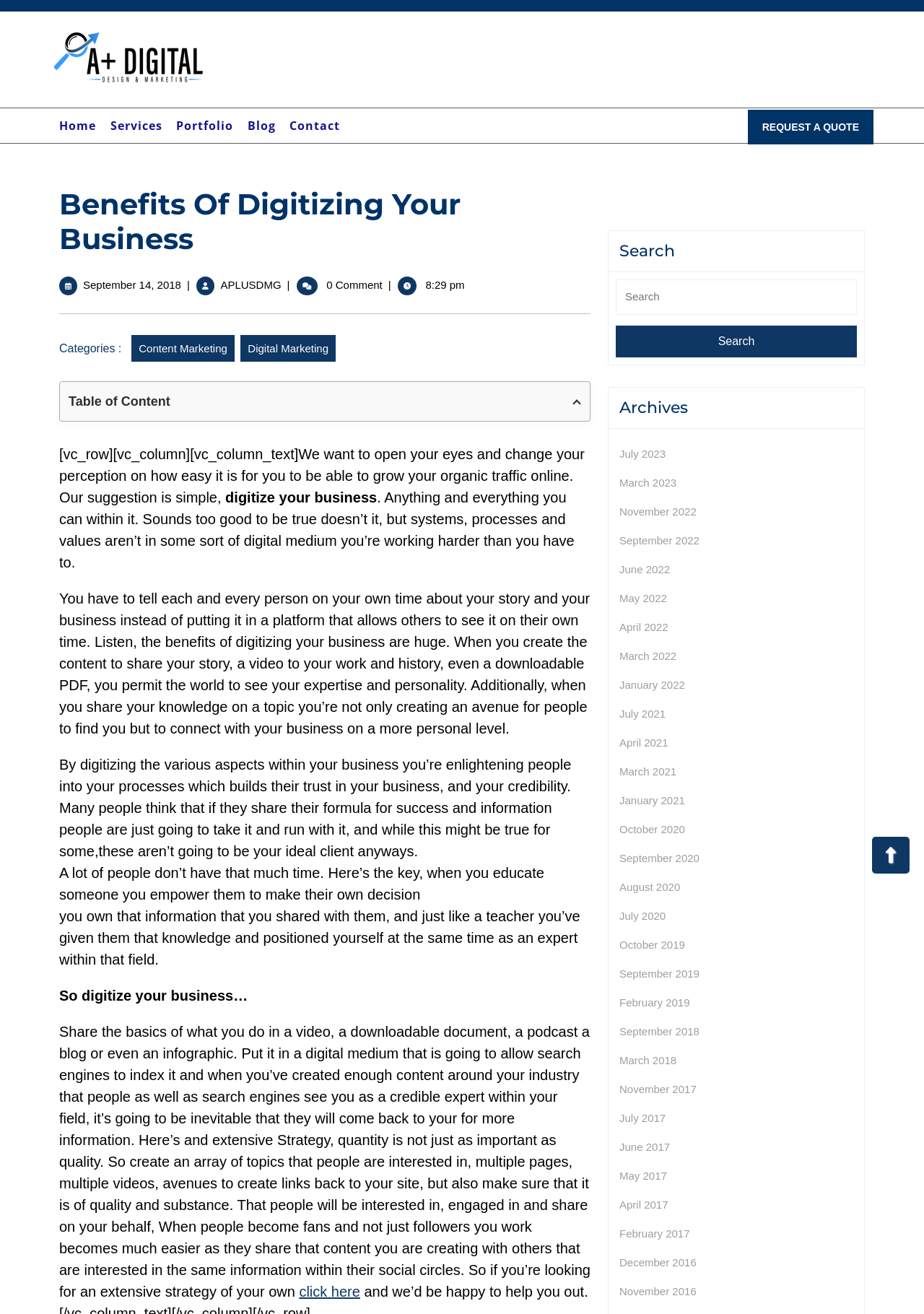What is the date of the article?
Please answer the question with as much detail as possible using the screenshot.

The date of the article can be found below the article title, where it says 'September 14, 2018'. This date is a link, and it is likely the publication date of the article.